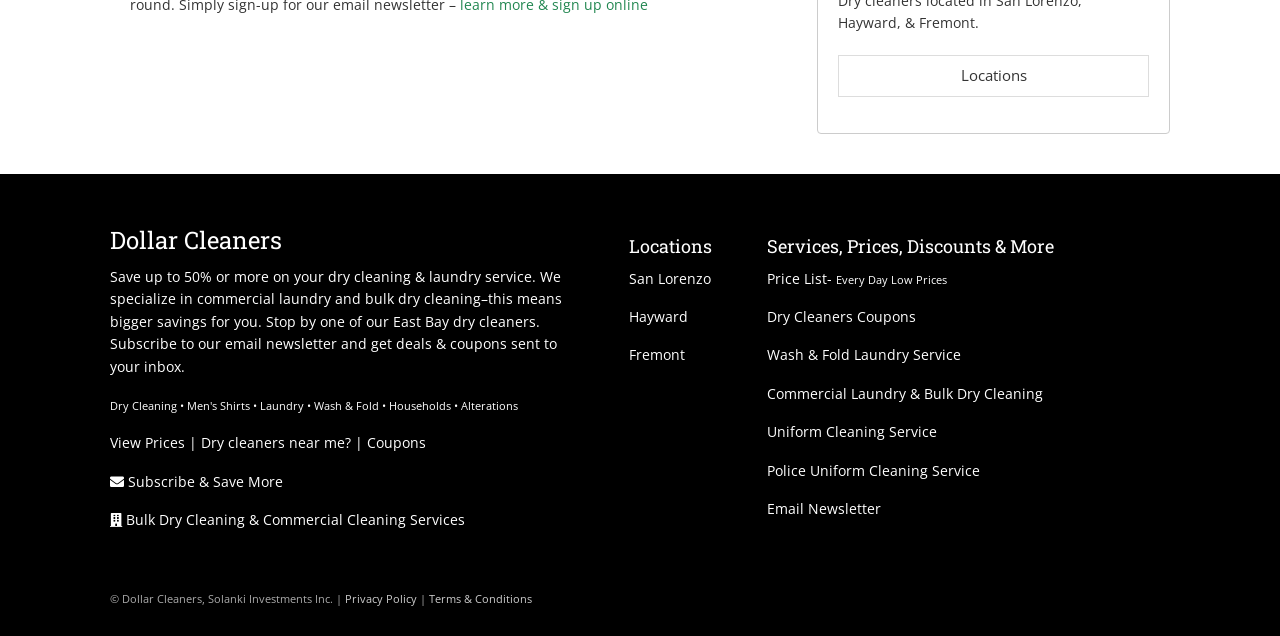Locate the bounding box coordinates of the clickable area to execute the instruction: "Get coupons". Provide the coordinates as four float numbers between 0 and 1, represented as [left, top, right, bottom].

[0.287, 0.681, 0.333, 0.711]